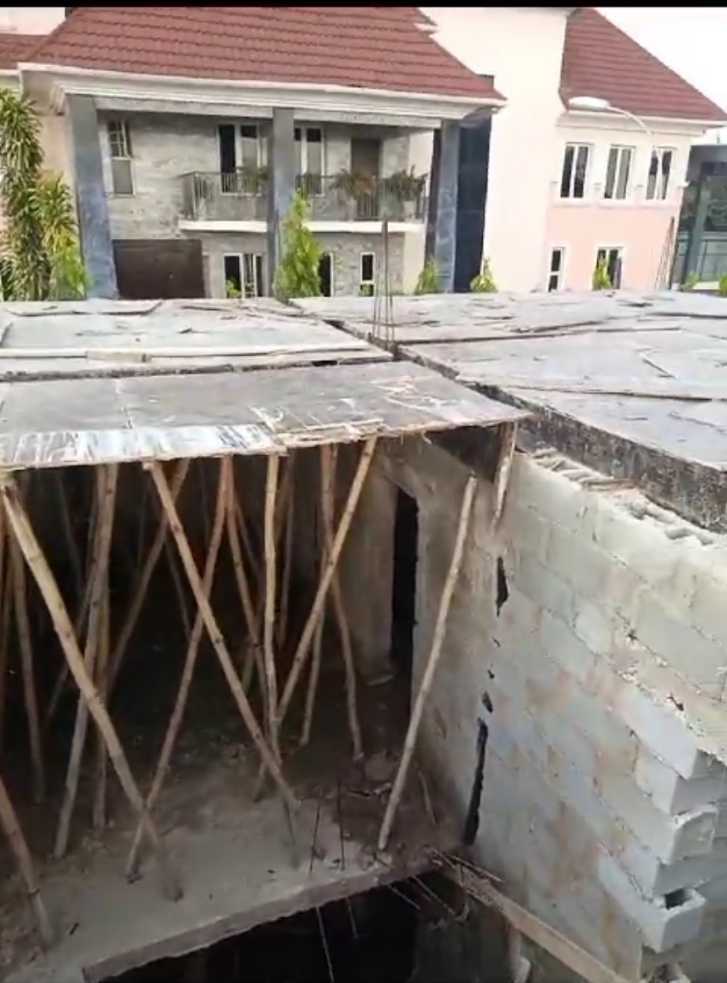Answer the question with a brief word or phrase:
What is the contrast highlighted in the image?

Construction vs. completed homes